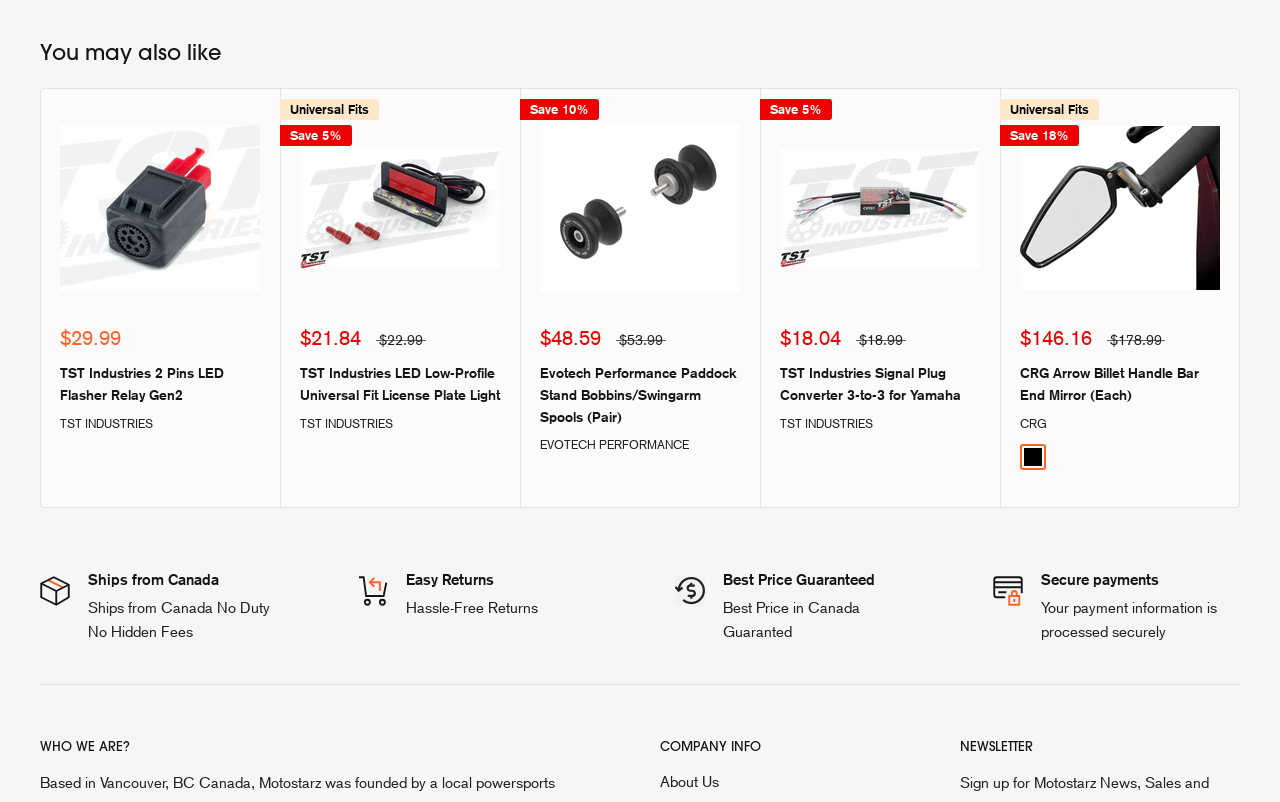What is the brand of the Arrow Billet Handle Bar End Mirror (Each)?
Provide an in-depth and detailed answer to the question.

The brand of the Arrow Billet Handle Bar End Mirror (Each) can be found in the product description section, where it is listed as 'CRG Arrow Billet Handle Bar End Mirror (Each)'. The brand is CRG.